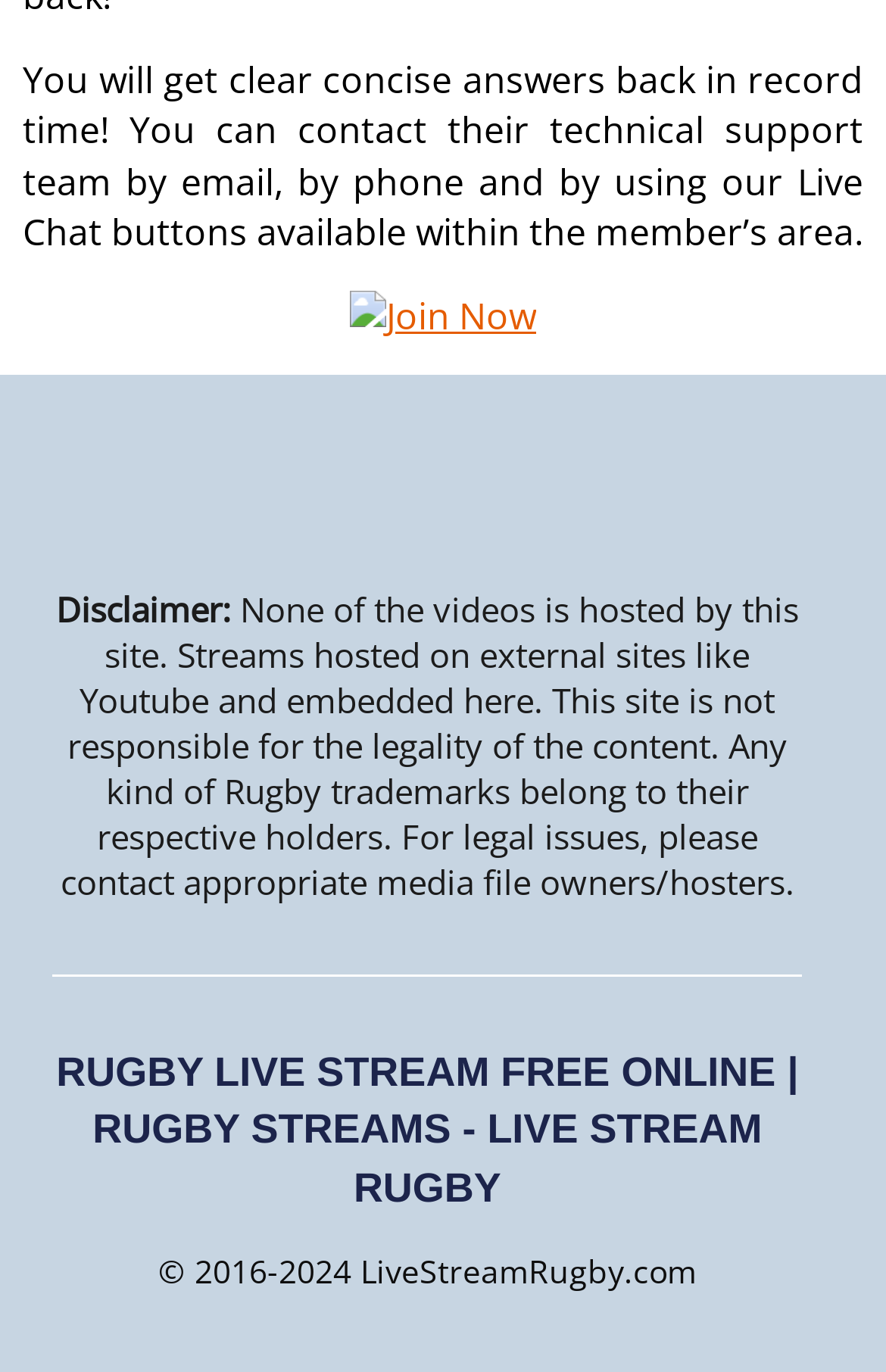What is the disclaimer about?
Using the visual information from the image, give a one-word or short-phrase answer.

Legality of content